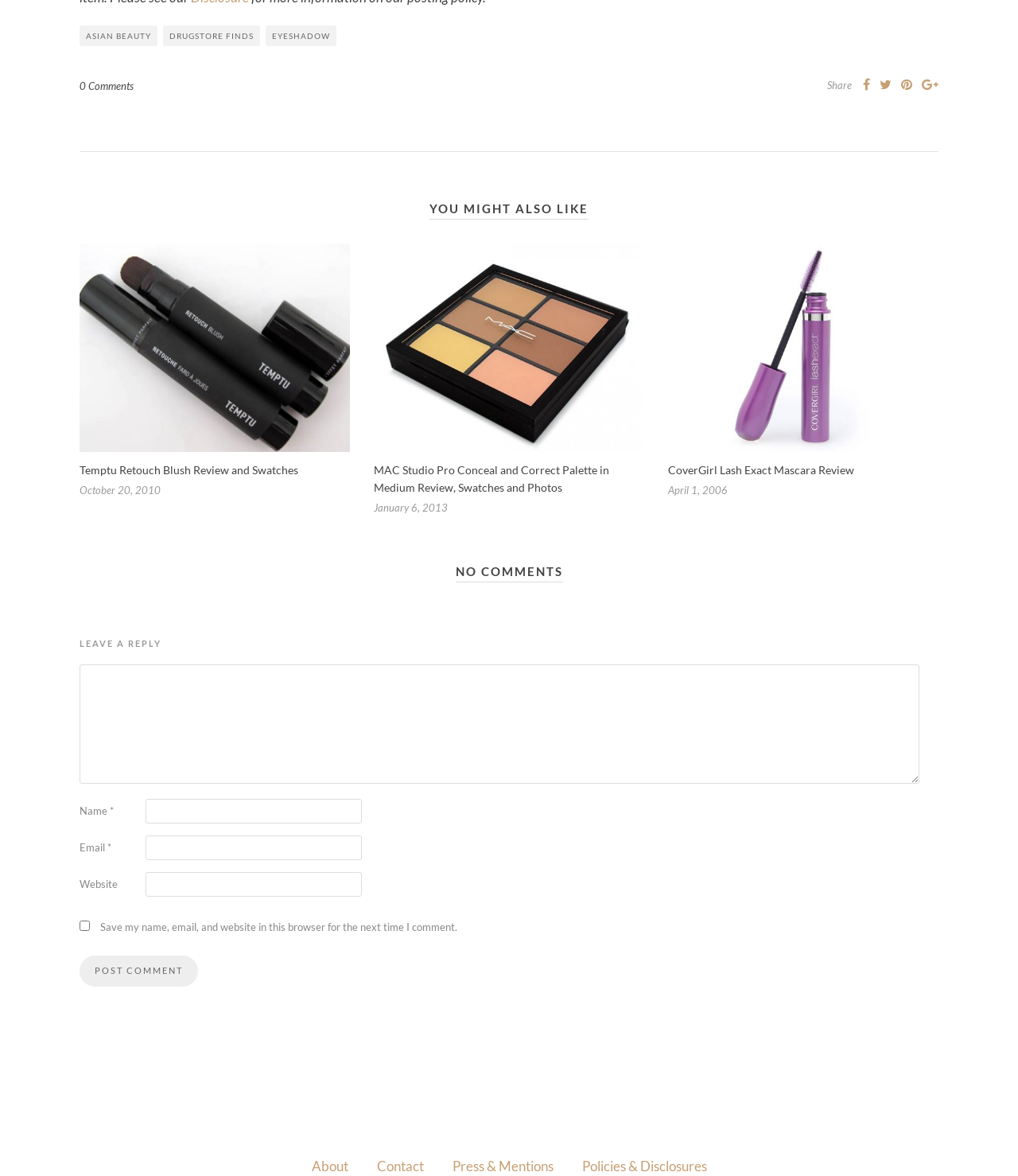Provide your answer to the question using just one word or phrase: What is the purpose of the checkbox?

Save comment information